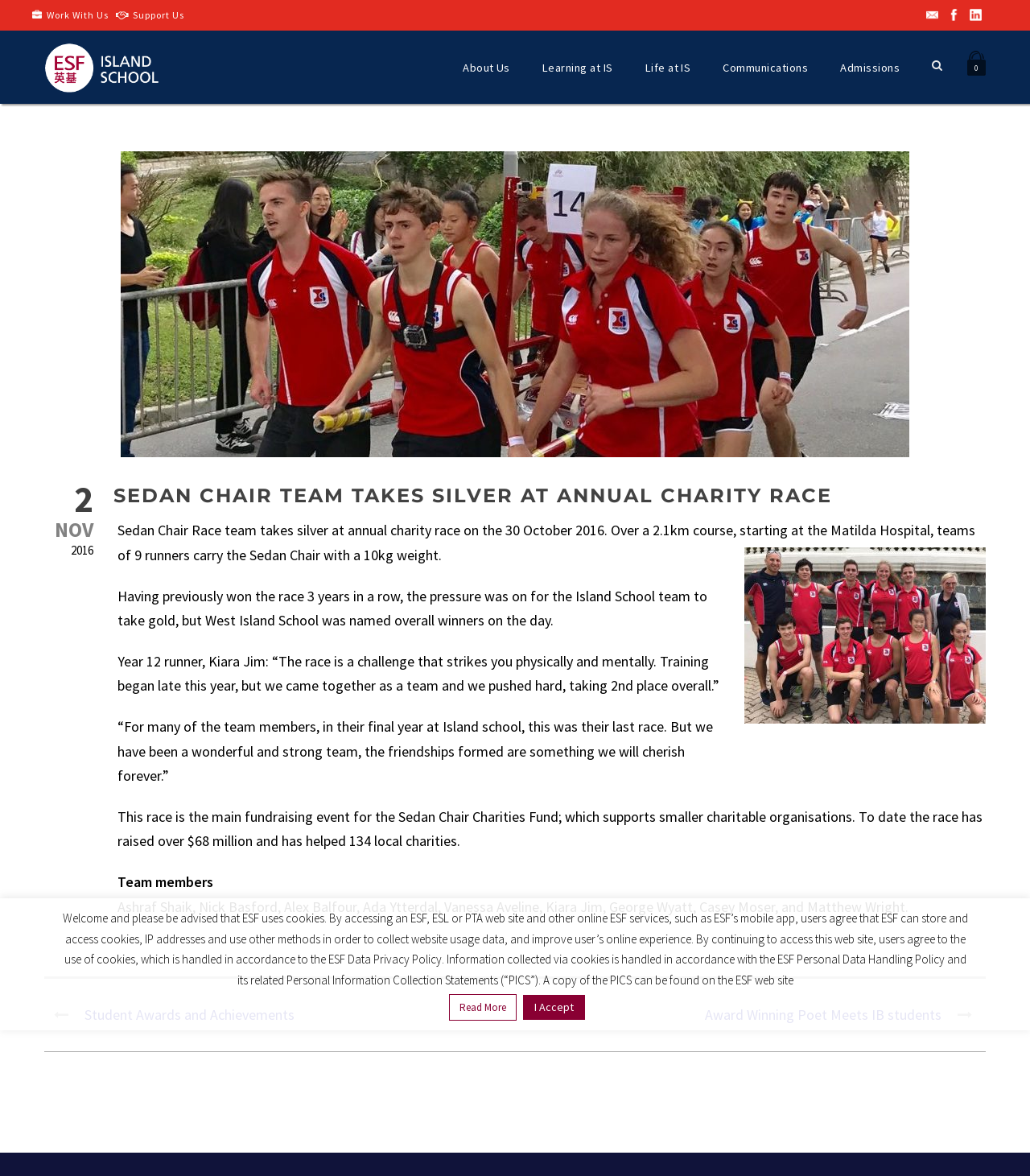Determine the main heading of the webpage and generate its text.

SEDAN CHAIR TEAM TAKES SILVER AT ANNUAL CHARITY RACE